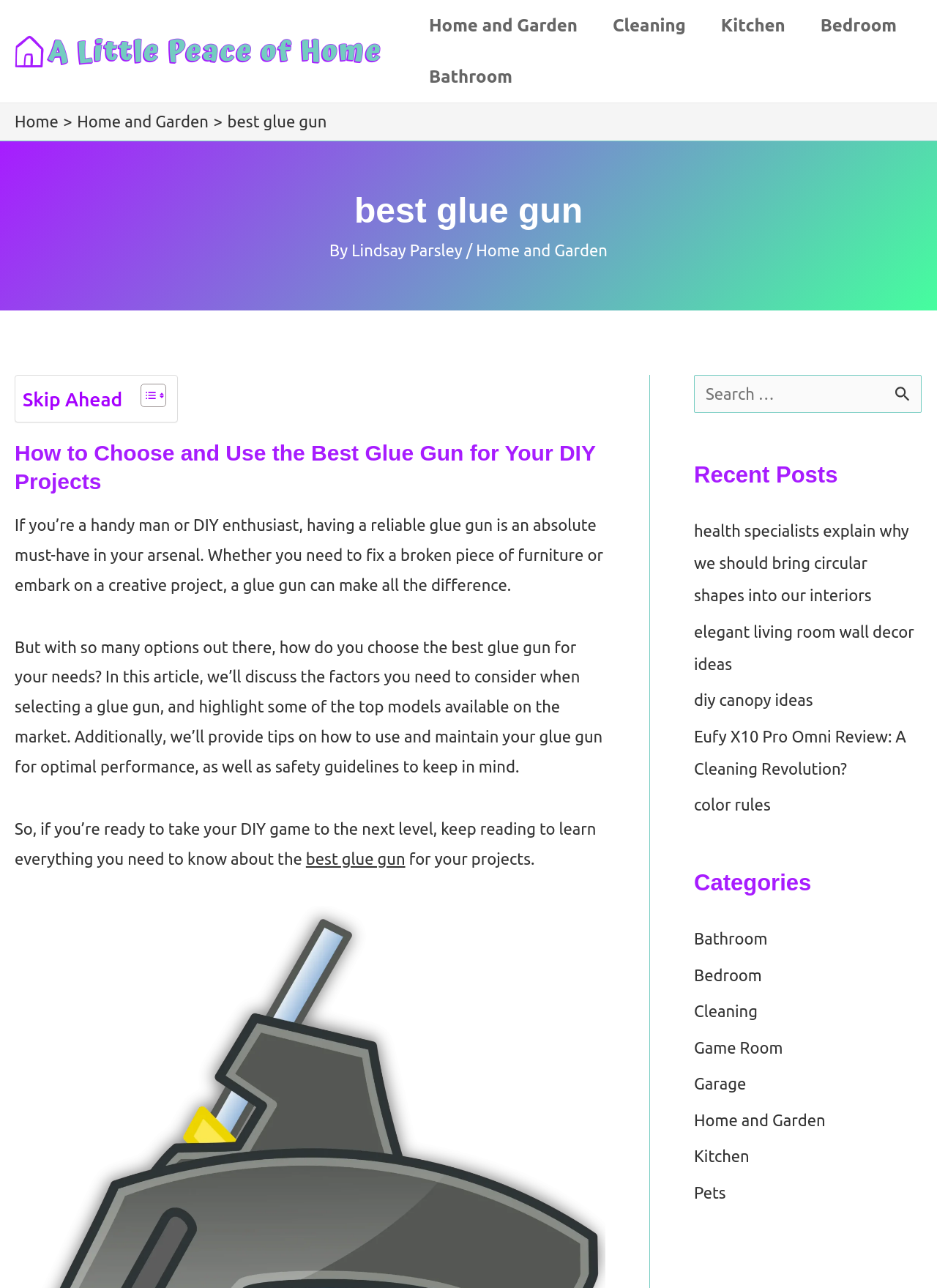Determine the bounding box coordinates of the clickable area required to perform the following instruction: "Click on the 'Home and Garden' link in the navigation menu". The coordinates should be represented as four float numbers between 0 and 1: [left, top, right, bottom].

[0.439, 0.0, 0.635, 0.04]